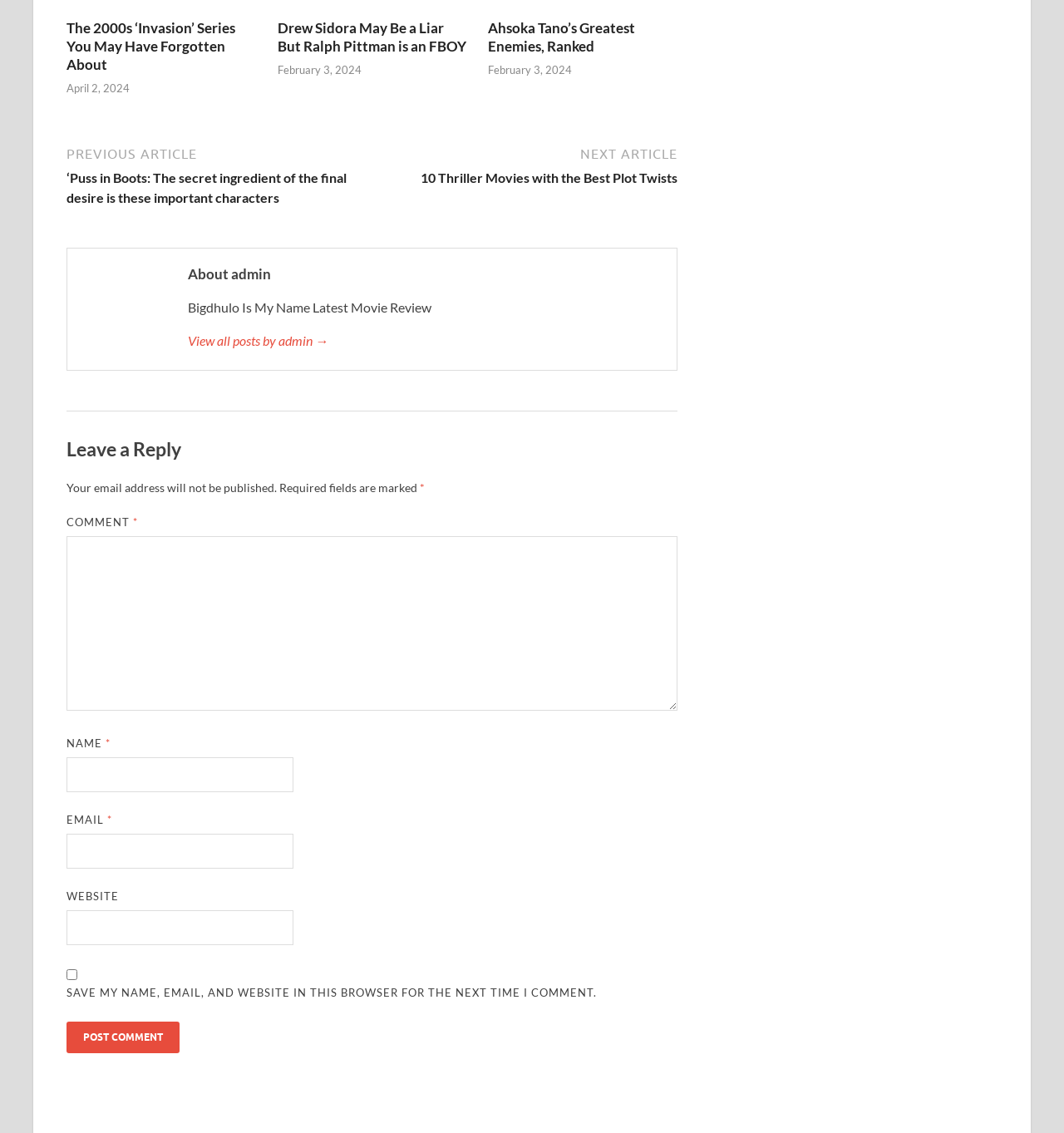Determine the bounding box coordinates for the UI element with the following description: "De retour !". The coordinates should be four float numbers between 0 and 1, represented as [left, top, right, bottom].

None